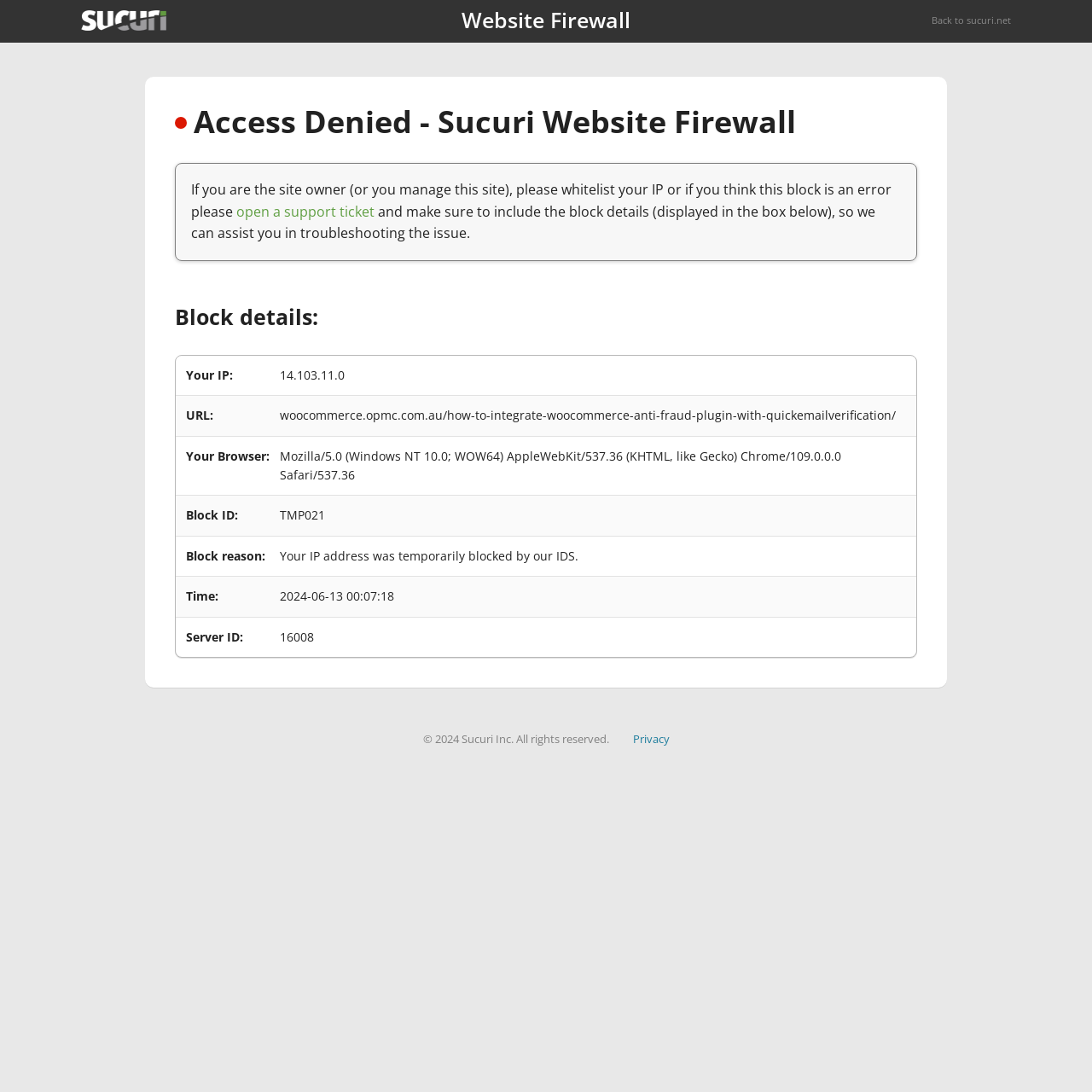Please examine the image and answer the question with a detailed explanation:
What is the reason for the block?

The reason for the block is that the IP address was temporarily blocked by the IDS (Intrusion Detection System), as stated in the block details table under the 'Block reason:' column.